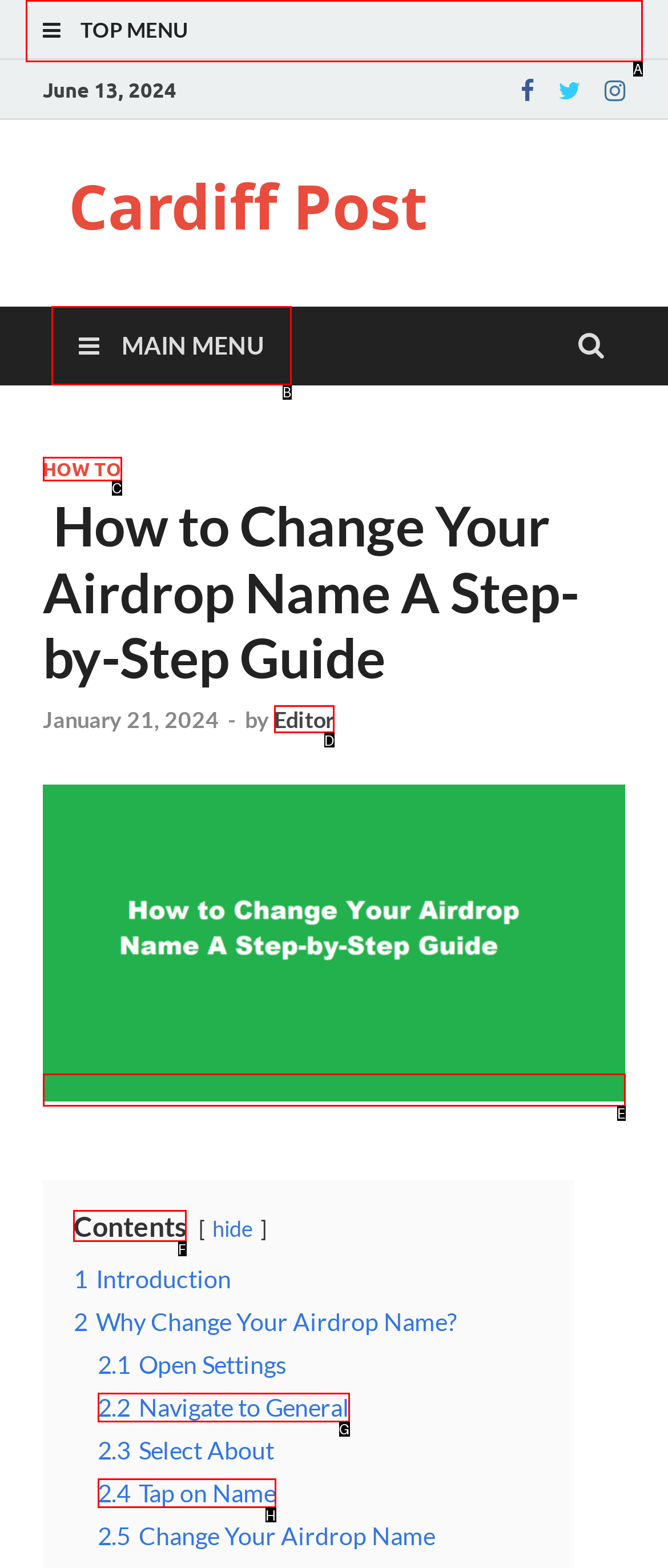Which option should be clicked to execute the task: View the Contents?
Reply with the letter of the chosen option.

F